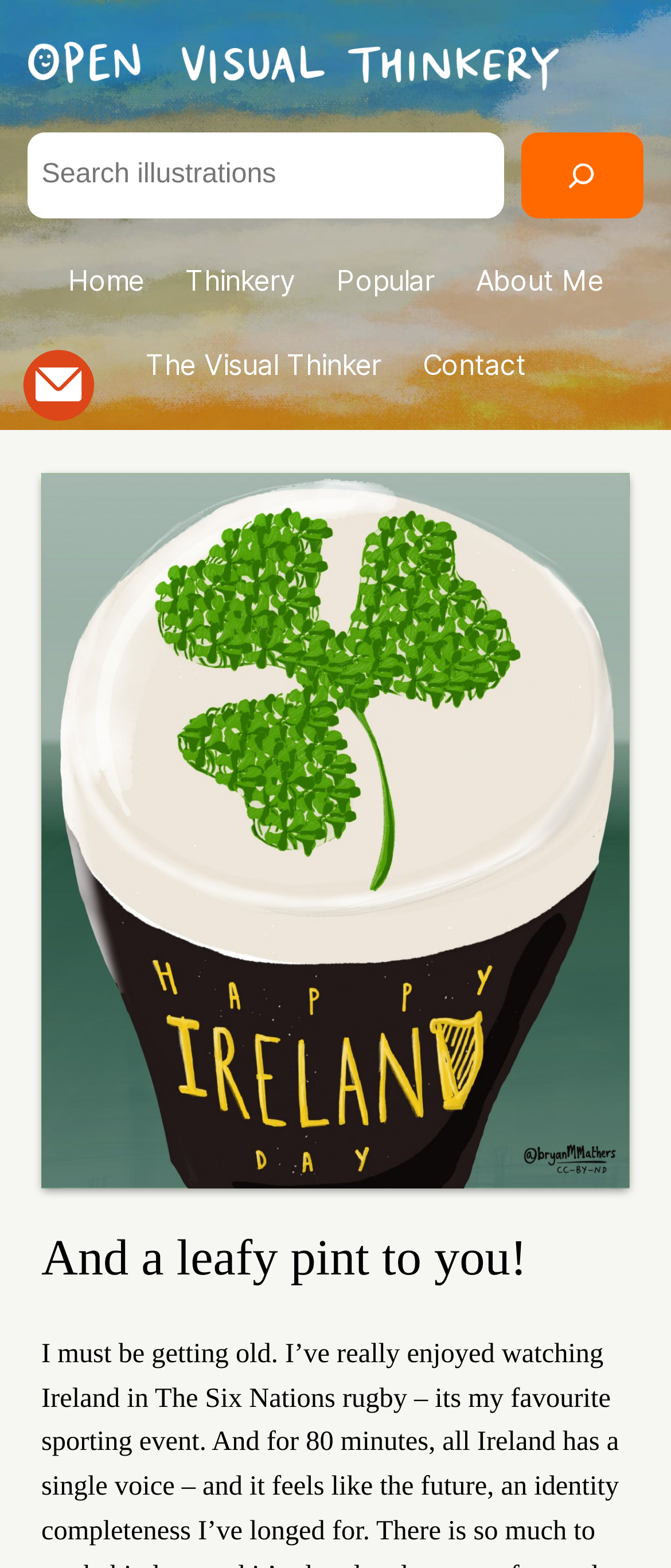How many navigation links are there?
Please provide a single word or phrase as your answer based on the image.

6